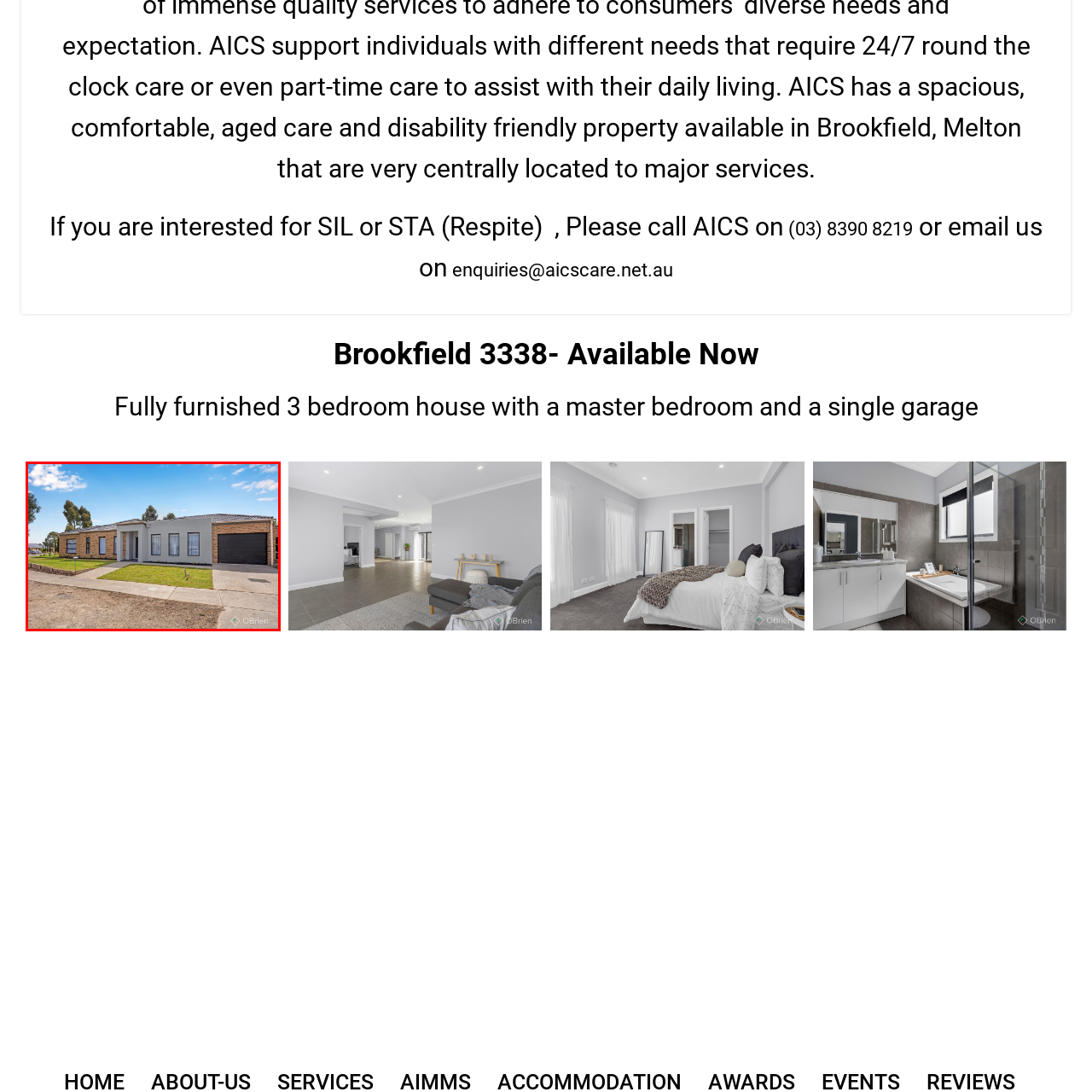What is the type of finish on the facade?
Observe the image within the red bounding box and respond to the question with a detailed answer, relying on the image for information.

The caption describes the facade as featuring 'a blend of brick and a smooth plaster finish', which indicates the type of finish used on the exterior of the house.